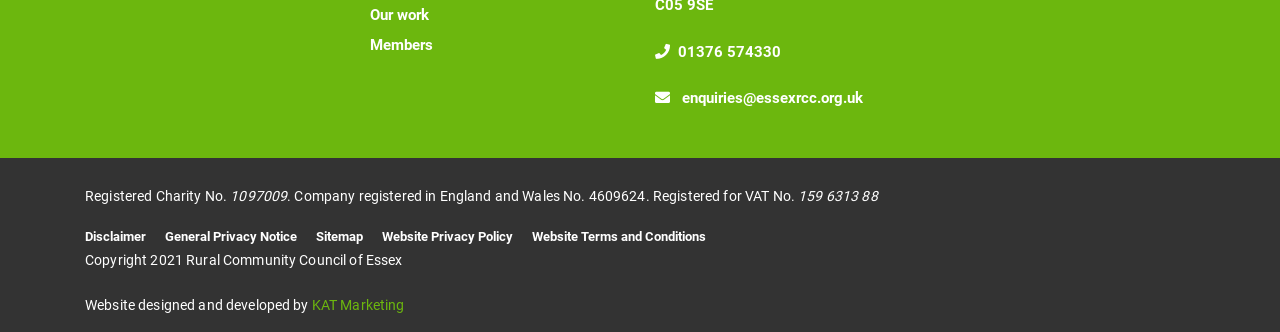Determine the bounding box coordinates of the clickable region to carry out the instruction: "Read disclaimer".

[0.066, 0.689, 0.114, 0.734]